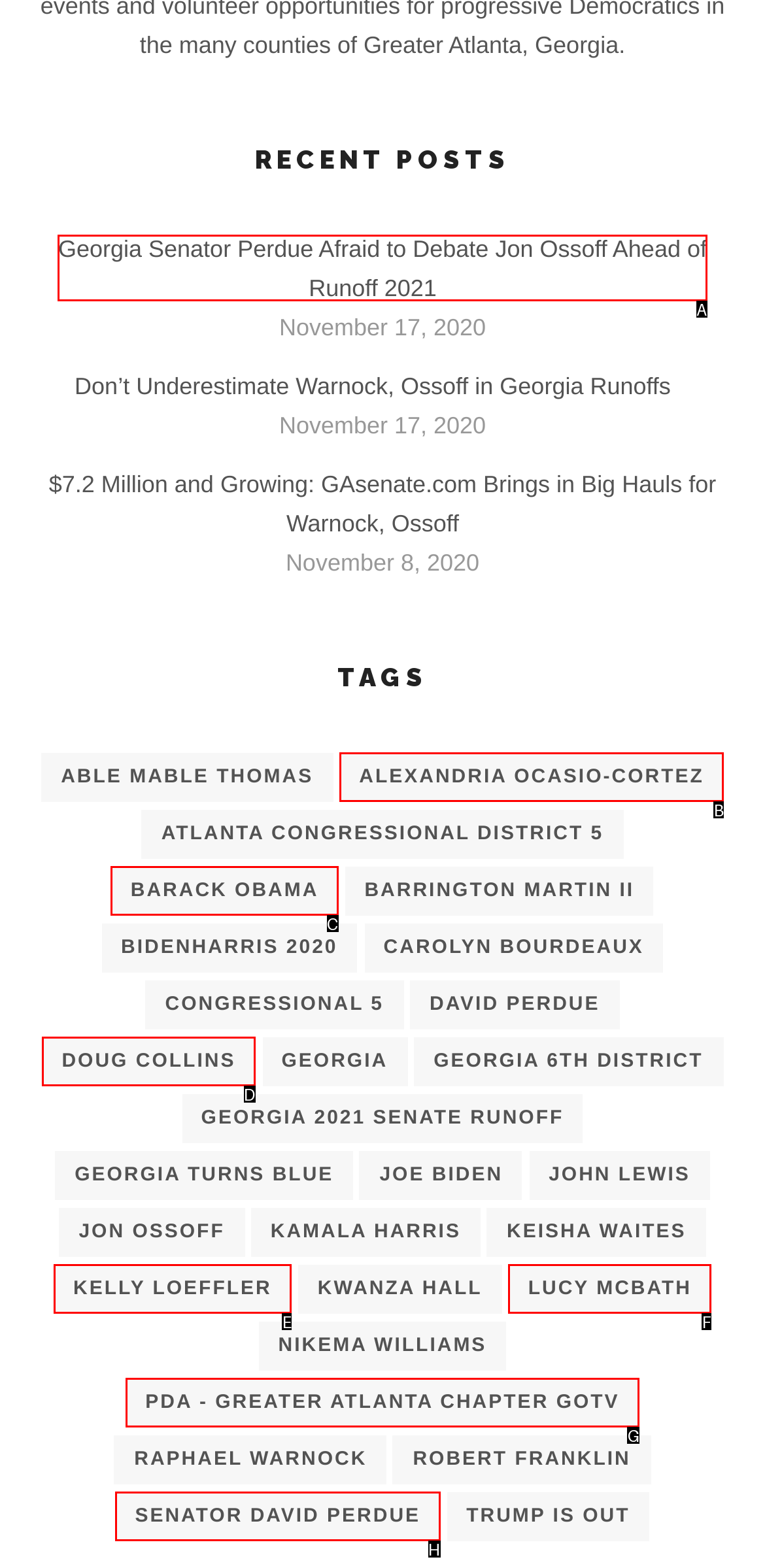Based on the task: Read about Georgia Senator Perdue Afraid to Debate Jon Ossoff Ahead of Runoff 2021, which UI element should be clicked? Answer with the letter that corresponds to the correct option from the choices given.

A